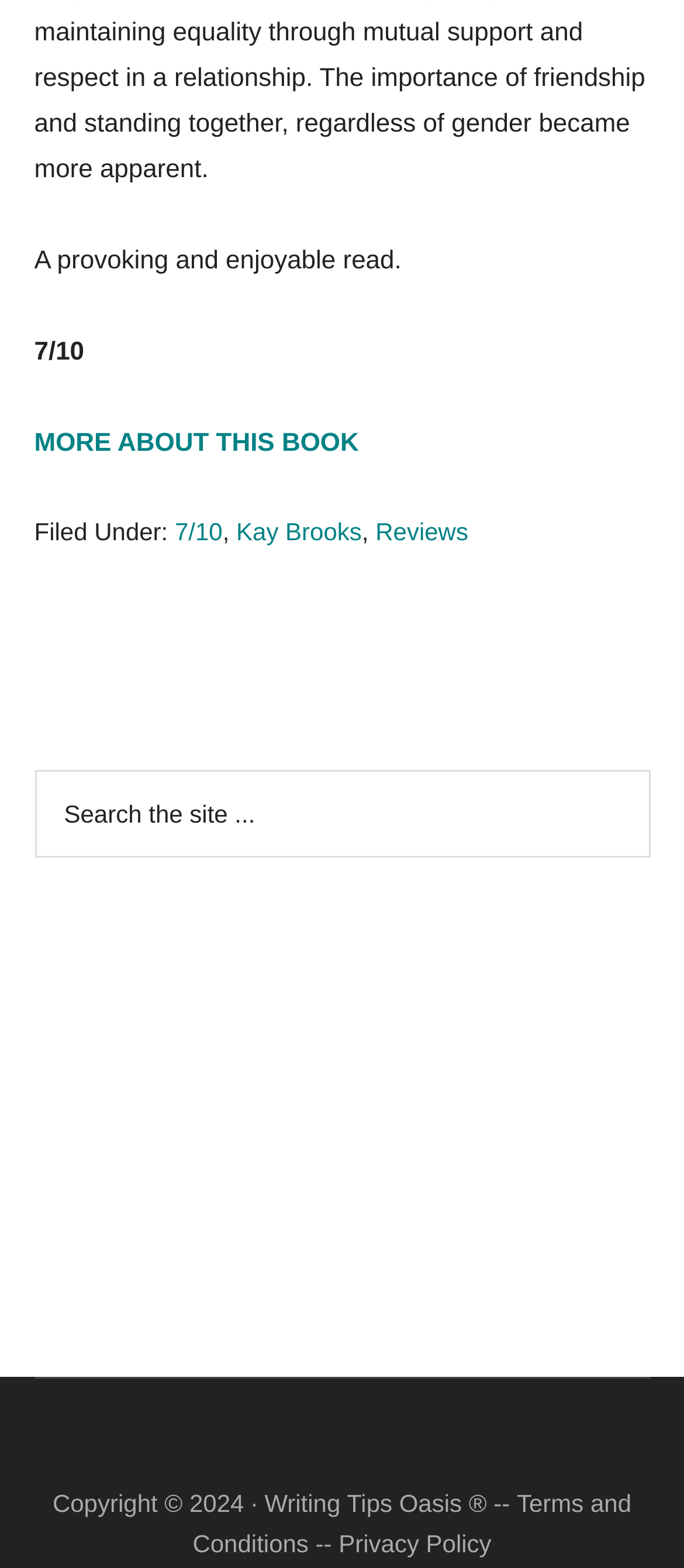From the webpage screenshot, predict the bounding box of the UI element that matches this description: "Kay Brooks".

[0.345, 0.33, 0.529, 0.348]